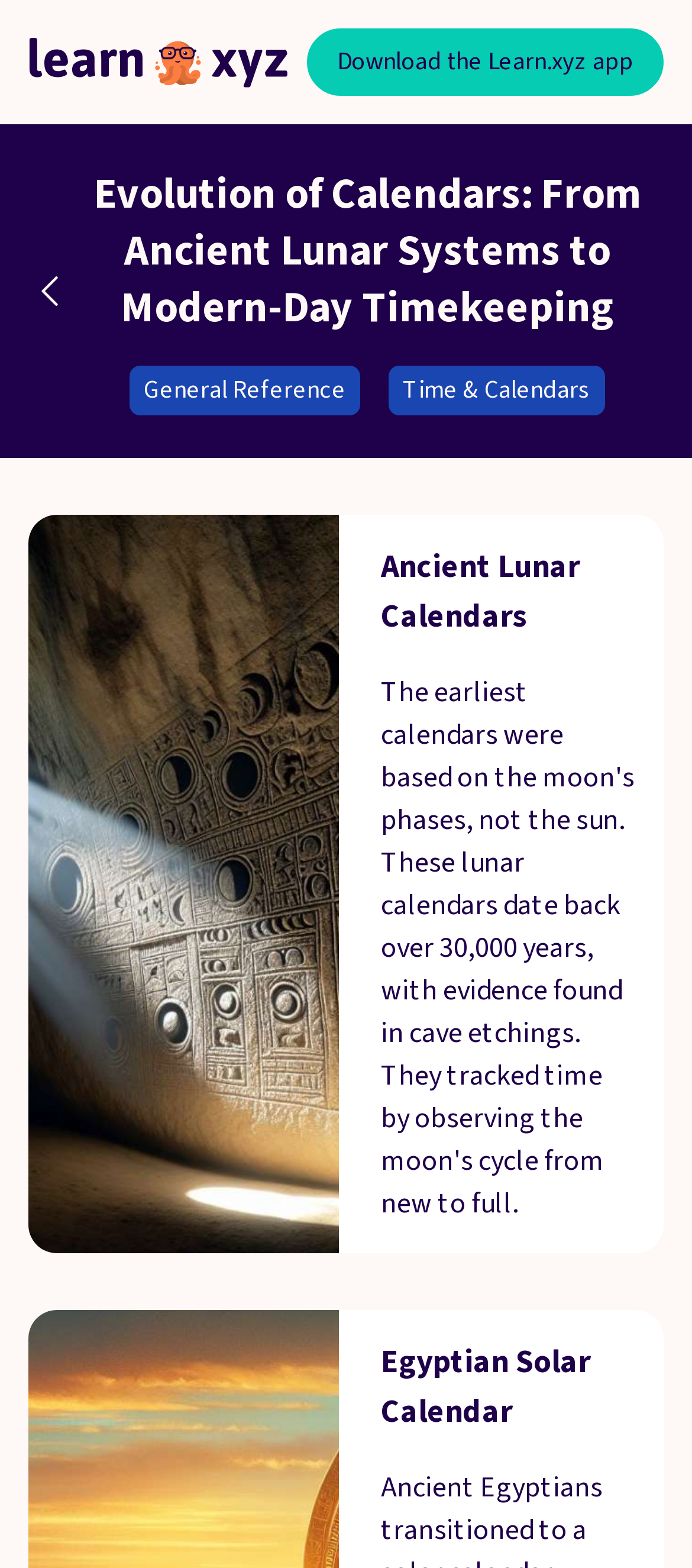How many categories are there in the secondary navigation bar?
Please provide an in-depth and detailed response to the question.

There are two categories in the secondary navigation bar: 'General Reference' and 'Time & Calendars'. These categories are located below the main heading and above the main content.